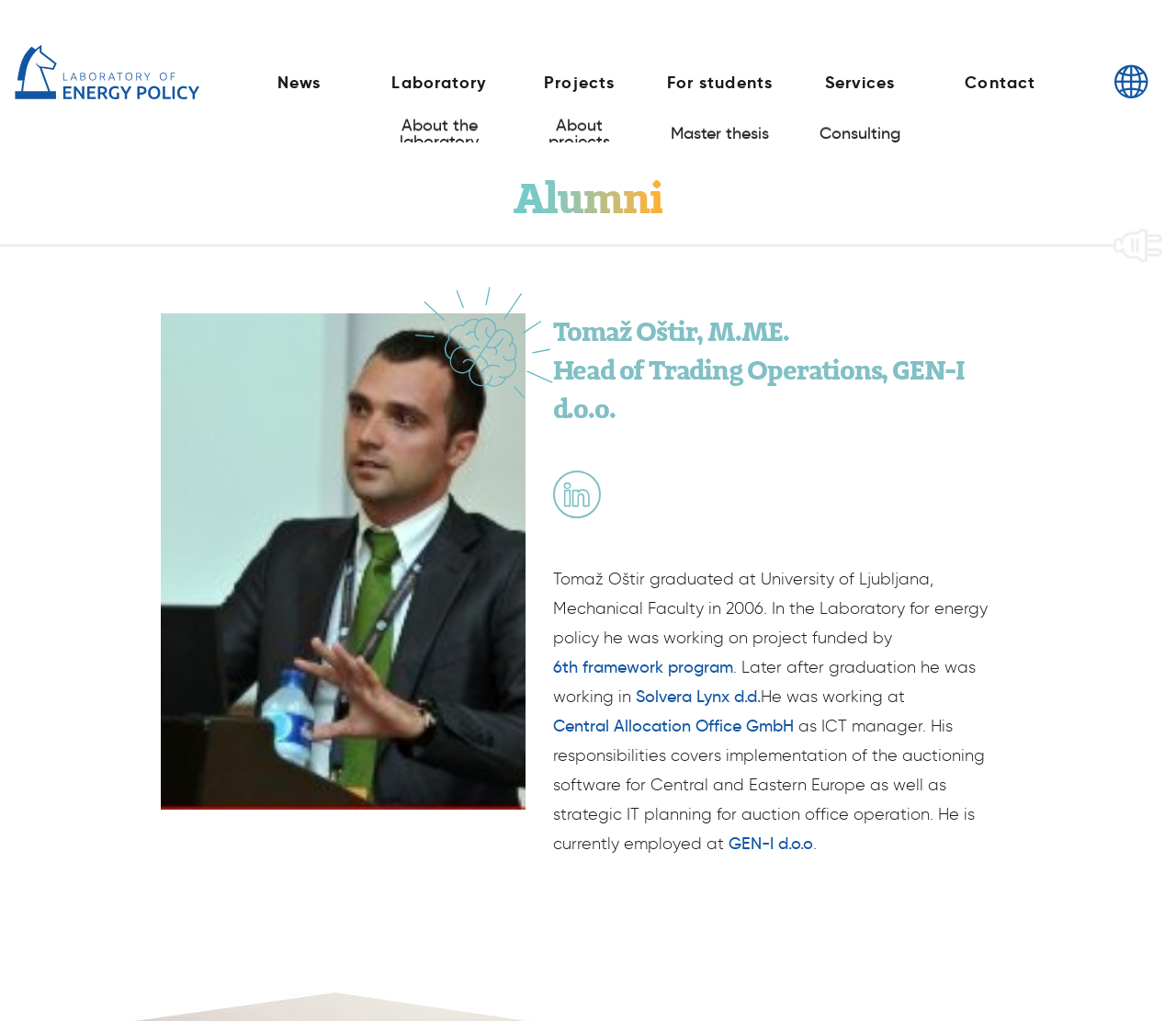Locate the bounding box coordinates of the segment that needs to be clicked to meet this instruction: "Contact us".

[0.791, 0.059, 0.91, 0.104]